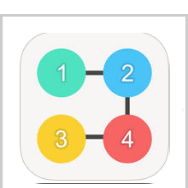Offer a detailed narrative of what is shown in the image.

The image features a colorful app icon representing a puzzle or logic game. The design consists of four circles, each containing a number: "1" in green, "2" in blue, "3" in yellow, and "4" in red, arranged in a grid formation. Lines connect some of the circles, suggesting pathways or logical connections that players may need to use to solve challenges in the game. This engaging visual likely appeals to users interested in brain teasers and strategic gameplay, indicated by its vibrant colors and simple yet intriguing layout.